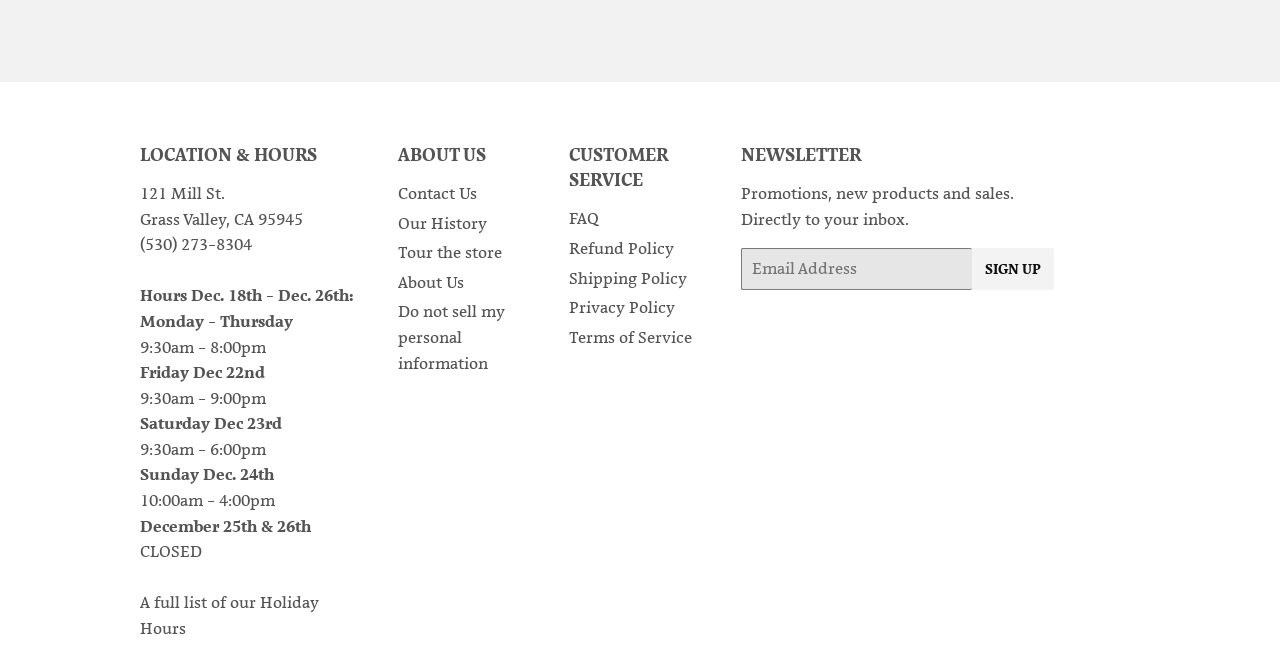What are the hours on Friday, December 22nd?
Utilize the image to construct a detailed and well-explained answer.

The hours on Friday, December 22nd can be found in the 'LOCATION & HOURS' section, where it is listed as '9:30am - 9:00pm'.